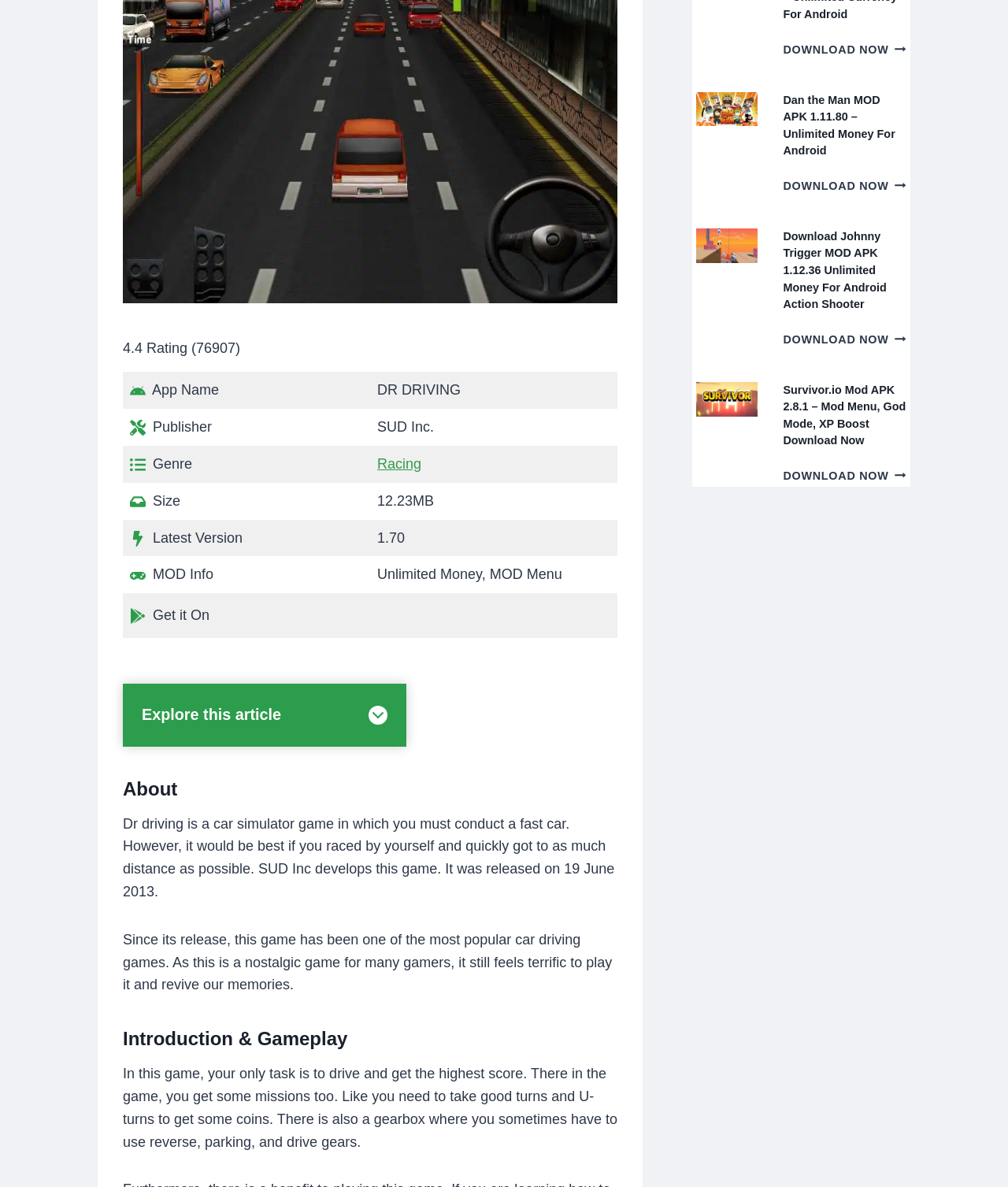Identify and provide the bounding box for the element described by: "Unlimited Coins".

[0.169, 0.883, 0.267, 0.896]